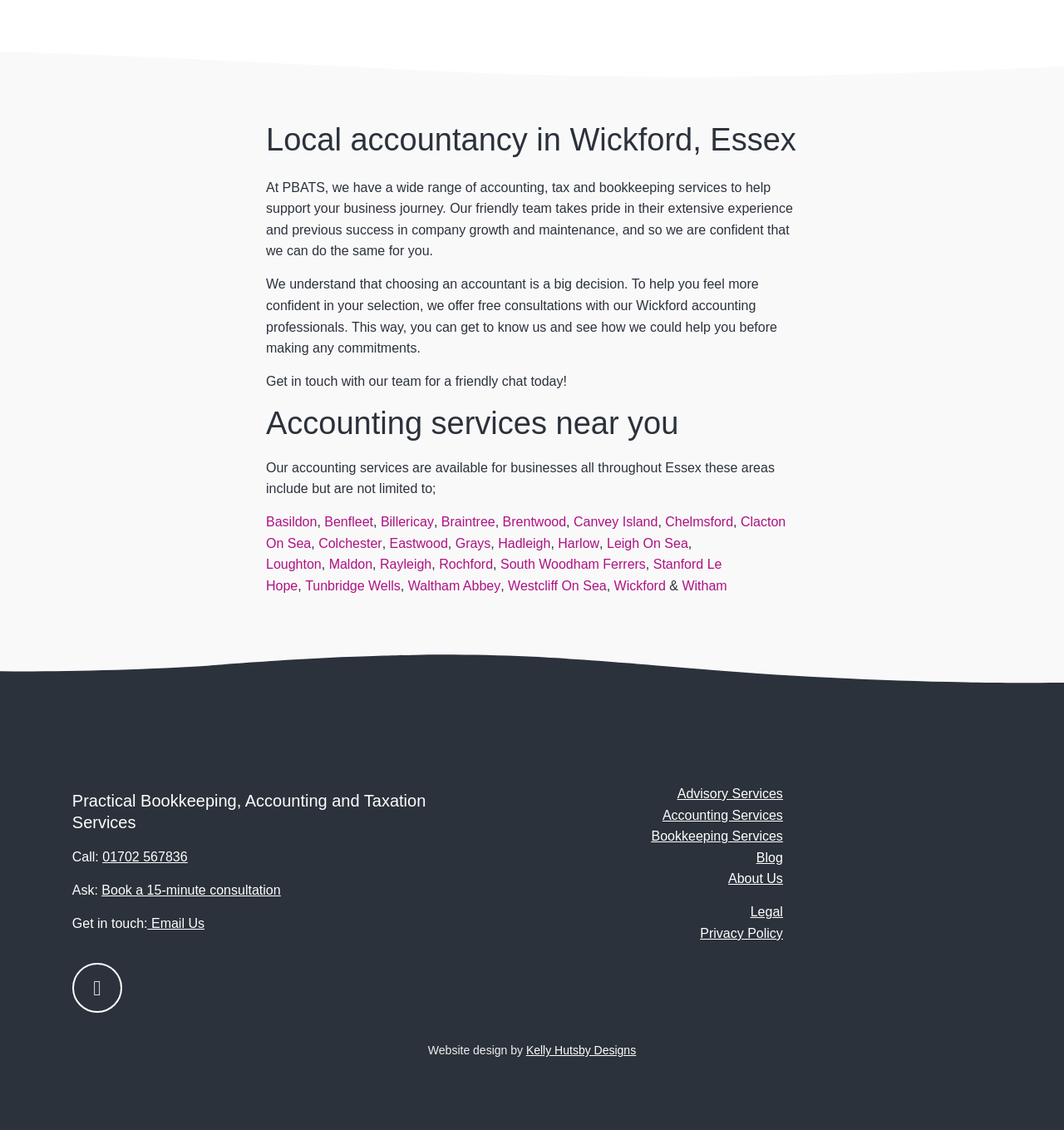Please locate the bounding box coordinates of the region I need to click to follow this instruction: "Visit the blog".

[0.711, 0.753, 0.736, 0.765]